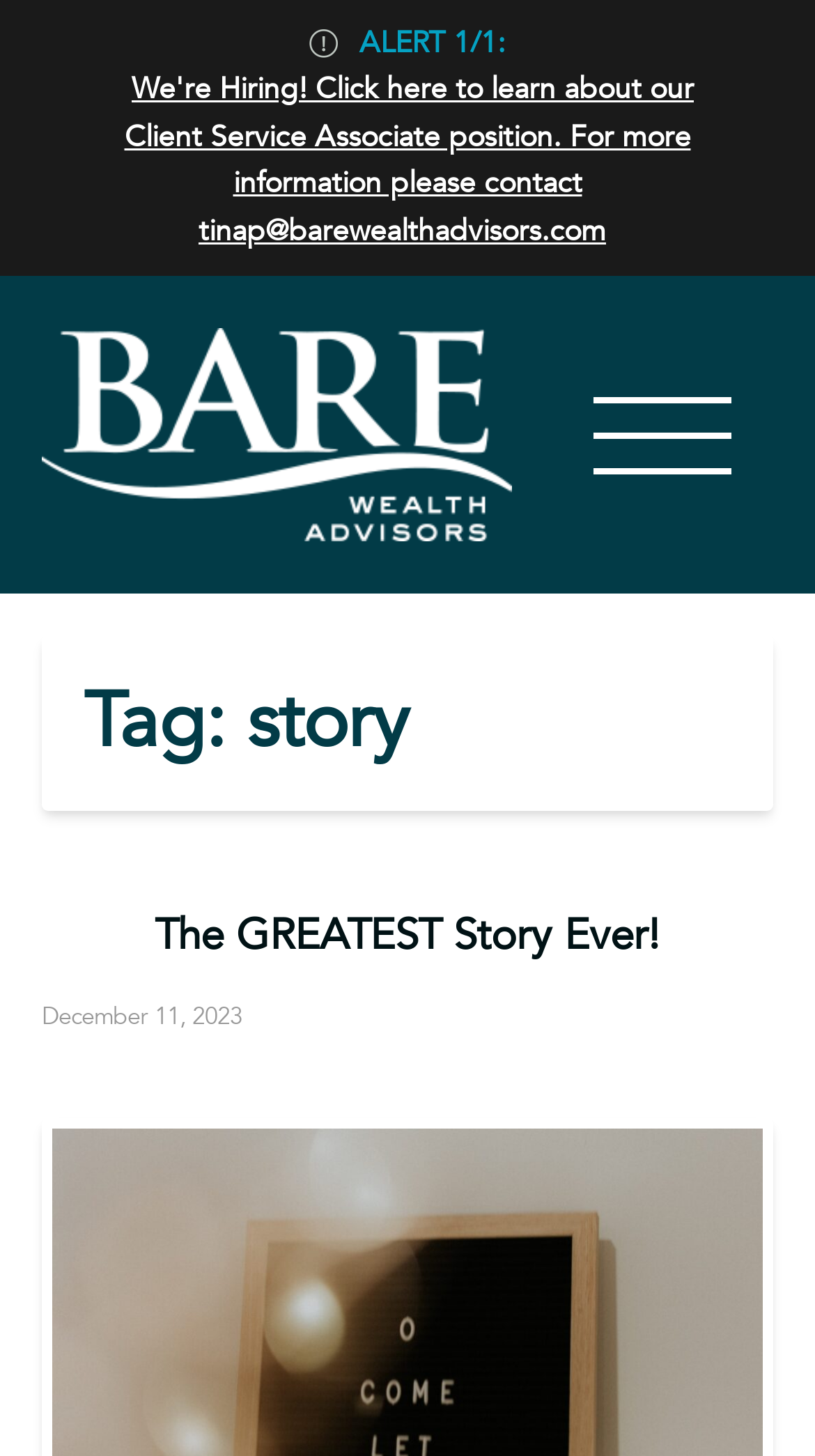When was the latest article published?
Based on the image, provide your answer in one word or phrase.

December 11, 2023